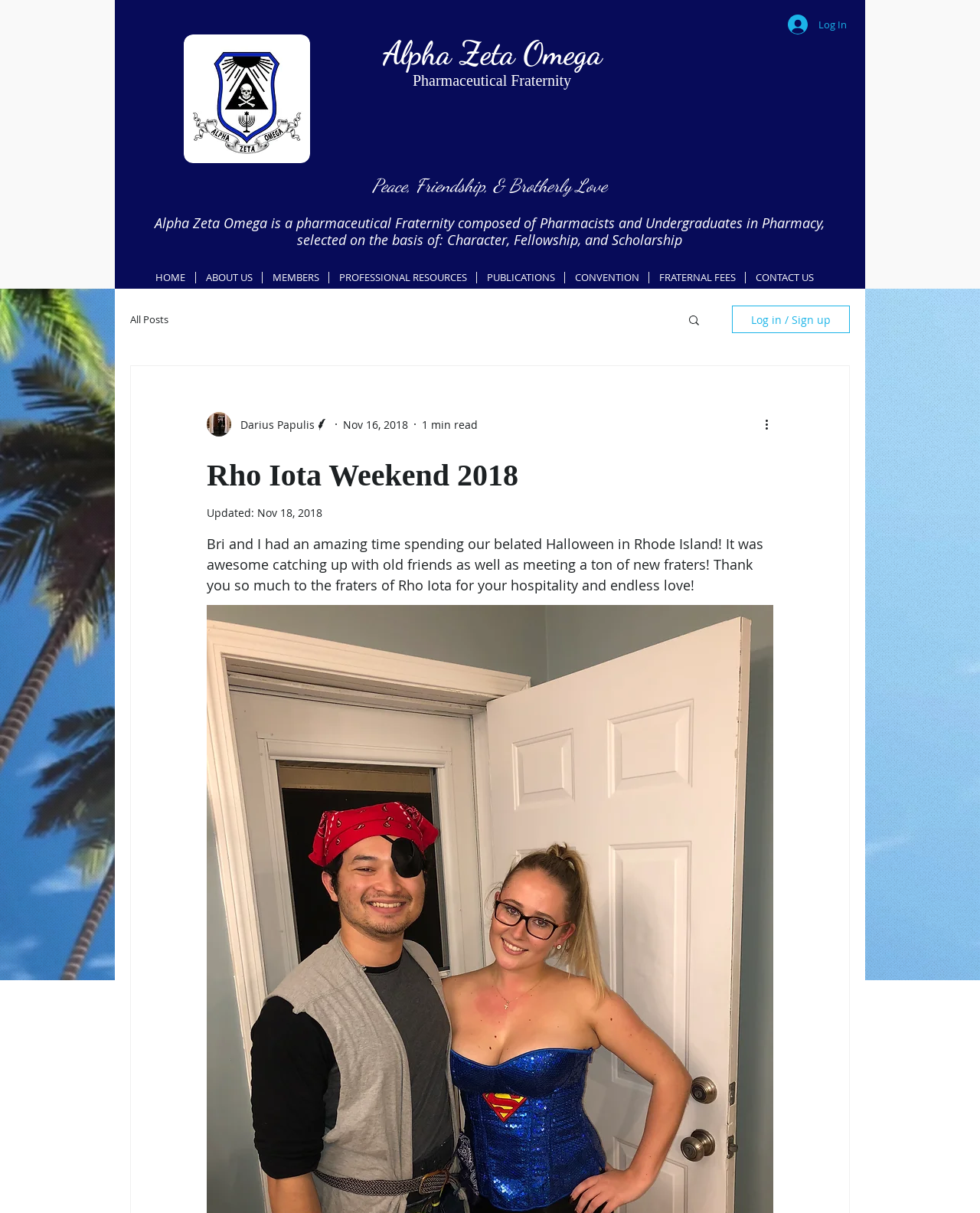Respond with a single word or phrase:
What is the title of the blog post?

Rho Iota Weekend 2018